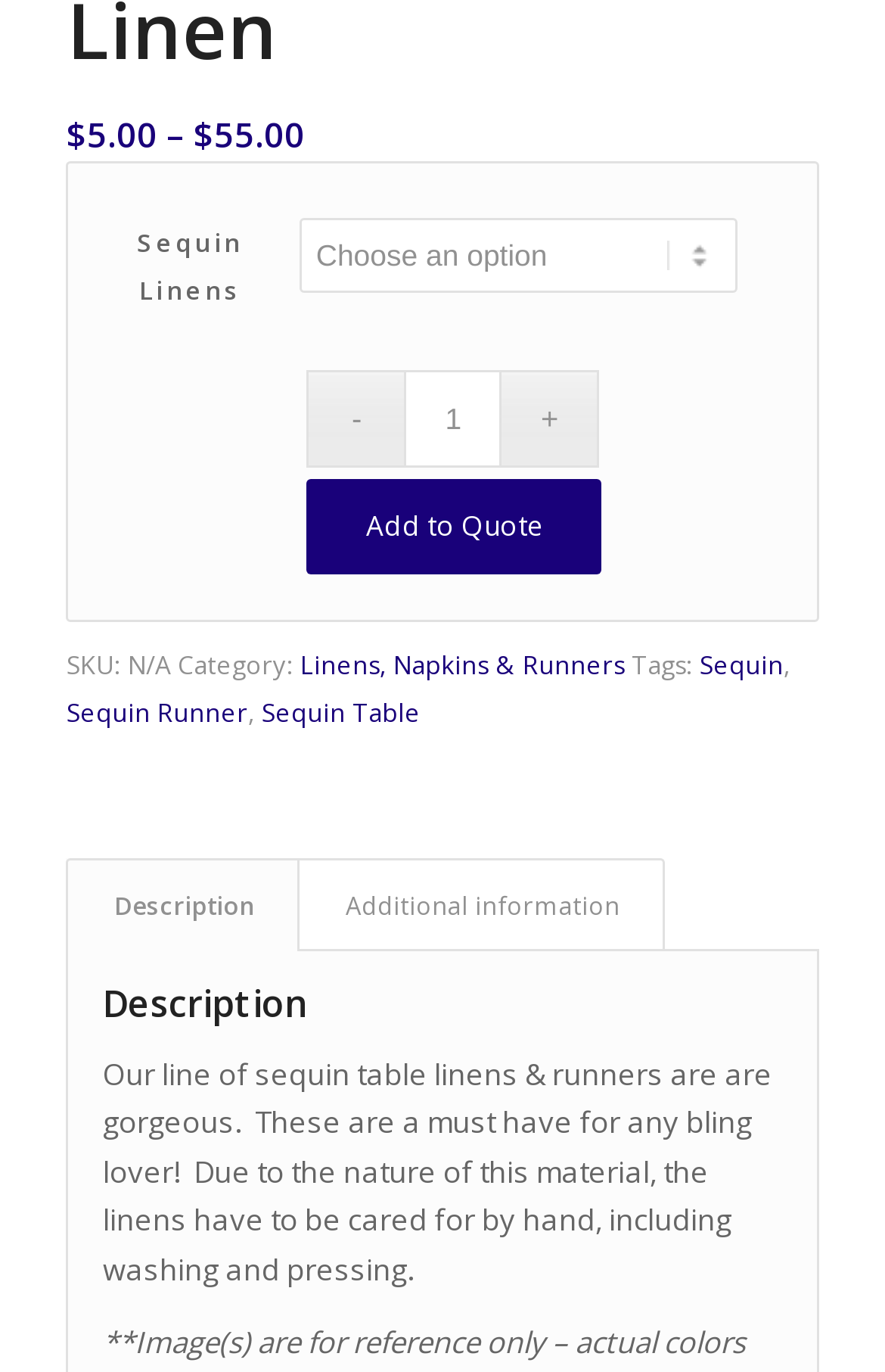How do I add the product to my quote?
Refer to the image and offer an in-depth and detailed answer to the question.

To add the product to my quote, I need to click the 'Add to Quote' button, which is located below the product description and pricing information.